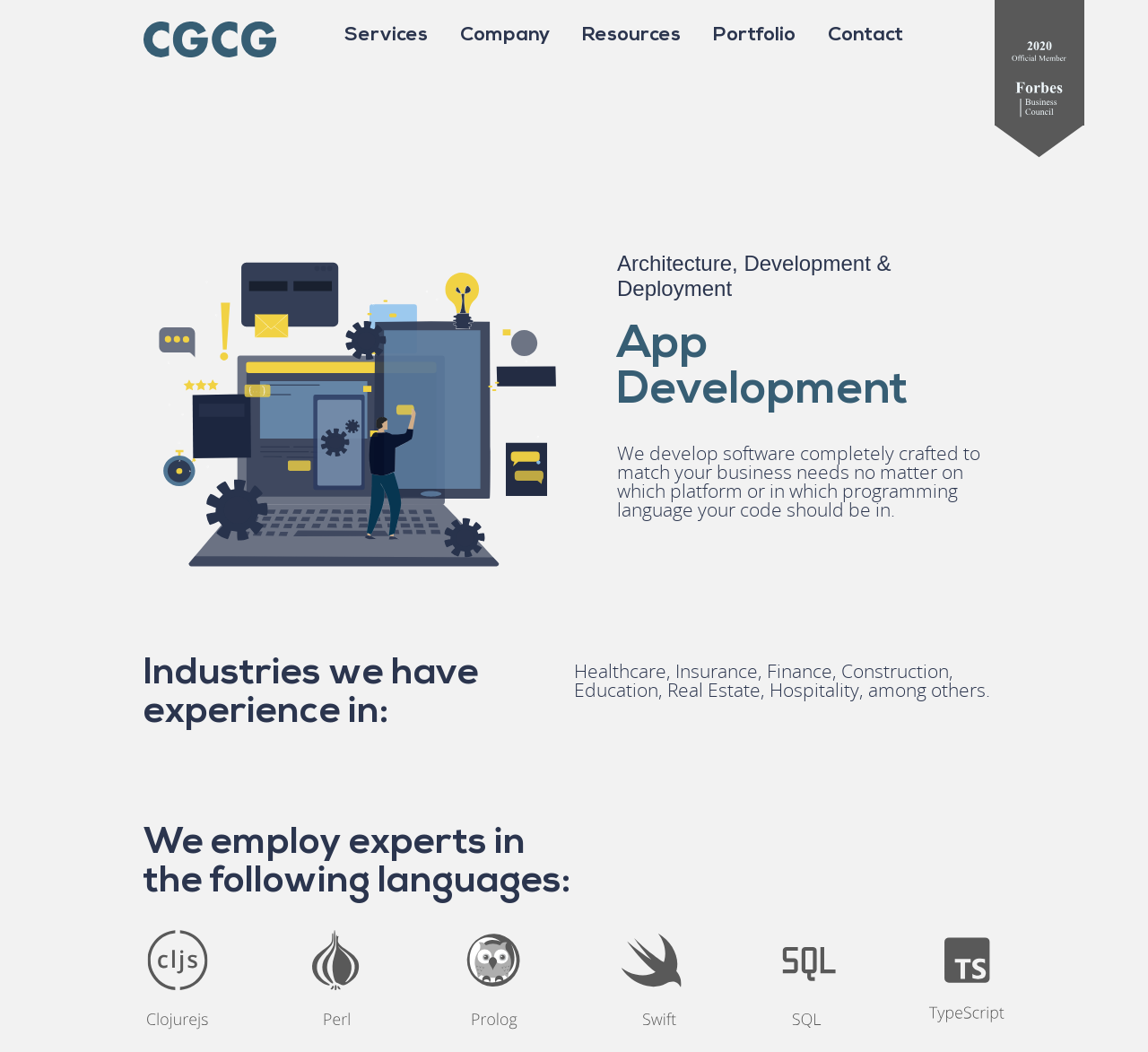What is the purpose of the 'Resources' link?
Please give a well-detailed answer to the question.

The 'Resources' link is likely intended to provide users with access to additional resources, such as articles, whitepapers, or other informative content, related to the company's services and expertise.